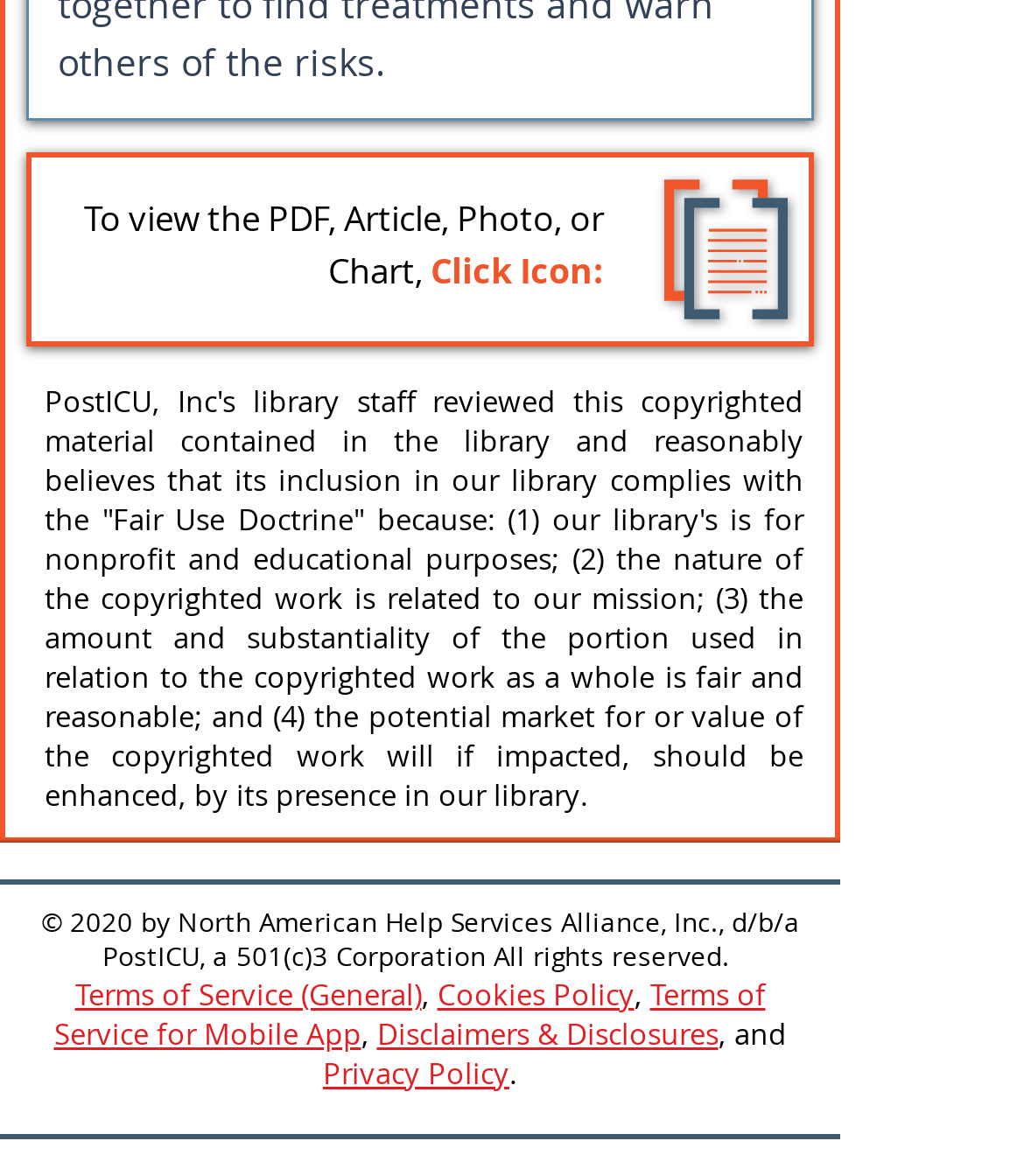What is the purpose of PostICU's library?
Please utilize the information in the image to give a detailed response to the question.

According to the StaticText element with ID 262, PostICU's library staff reviewed the copyrighted material and reasonably believes that its inclusion in the library complies with the 'Fair Use Doctrine' because of several reasons, including that the library's purpose is for nonprofit and educational purposes.